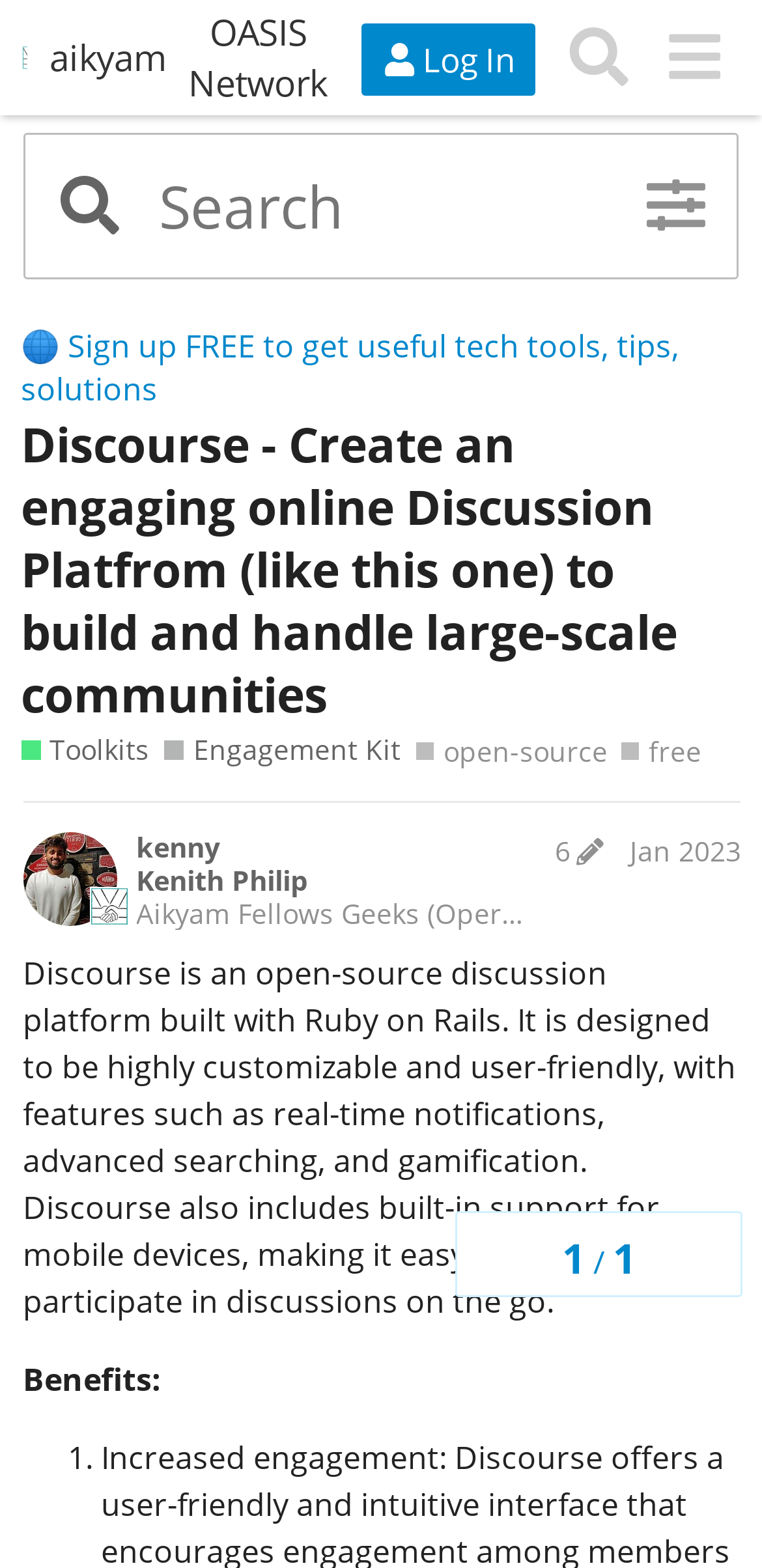Extract the main heading from the webpage content.

Discourse - Create an engaging online Discussion Platfrom (like this one) to build and handle large-scale communities